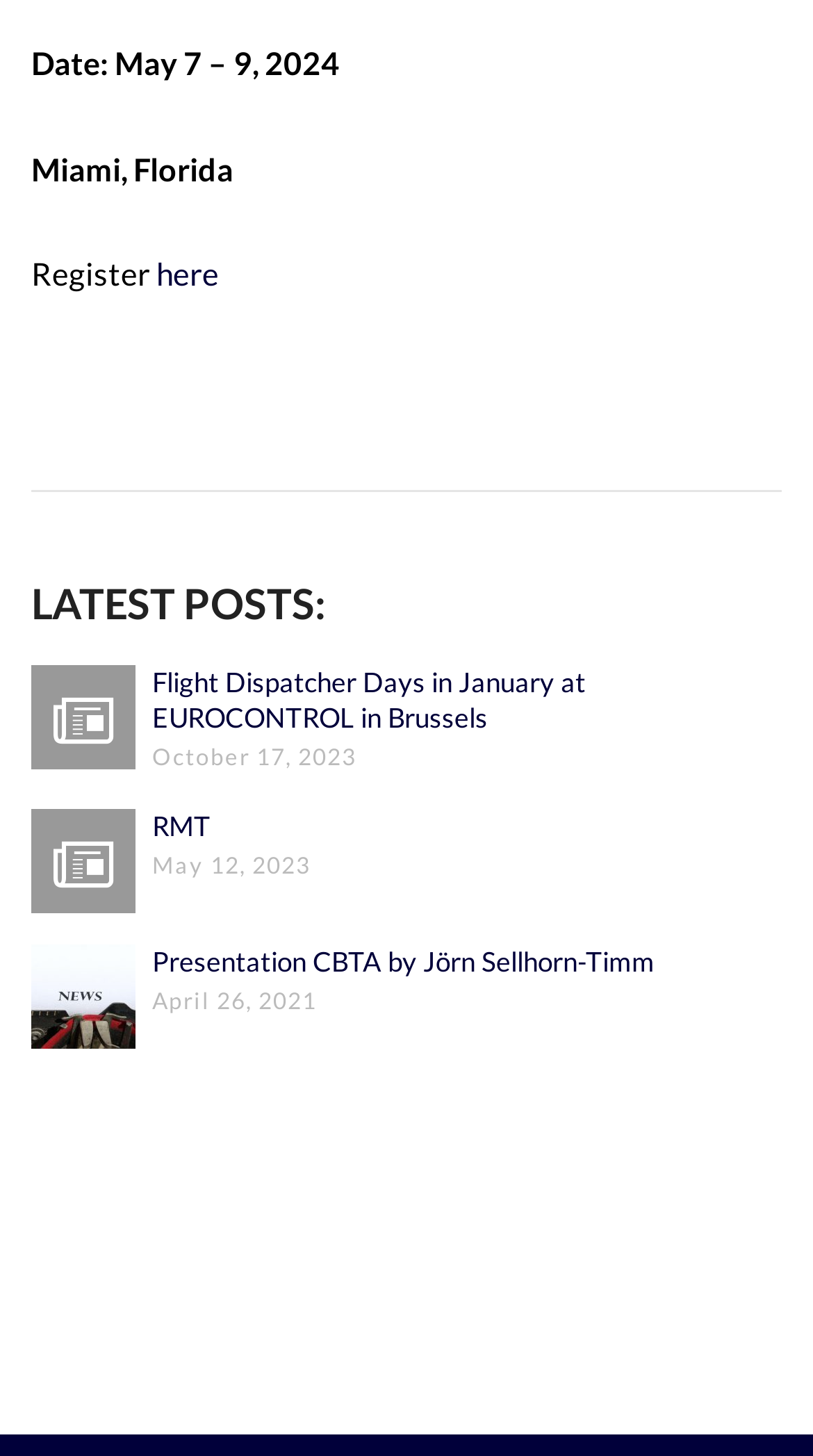Please reply with a single word or brief phrase to the question: 
What is the date of the first post?

October 17, 2023